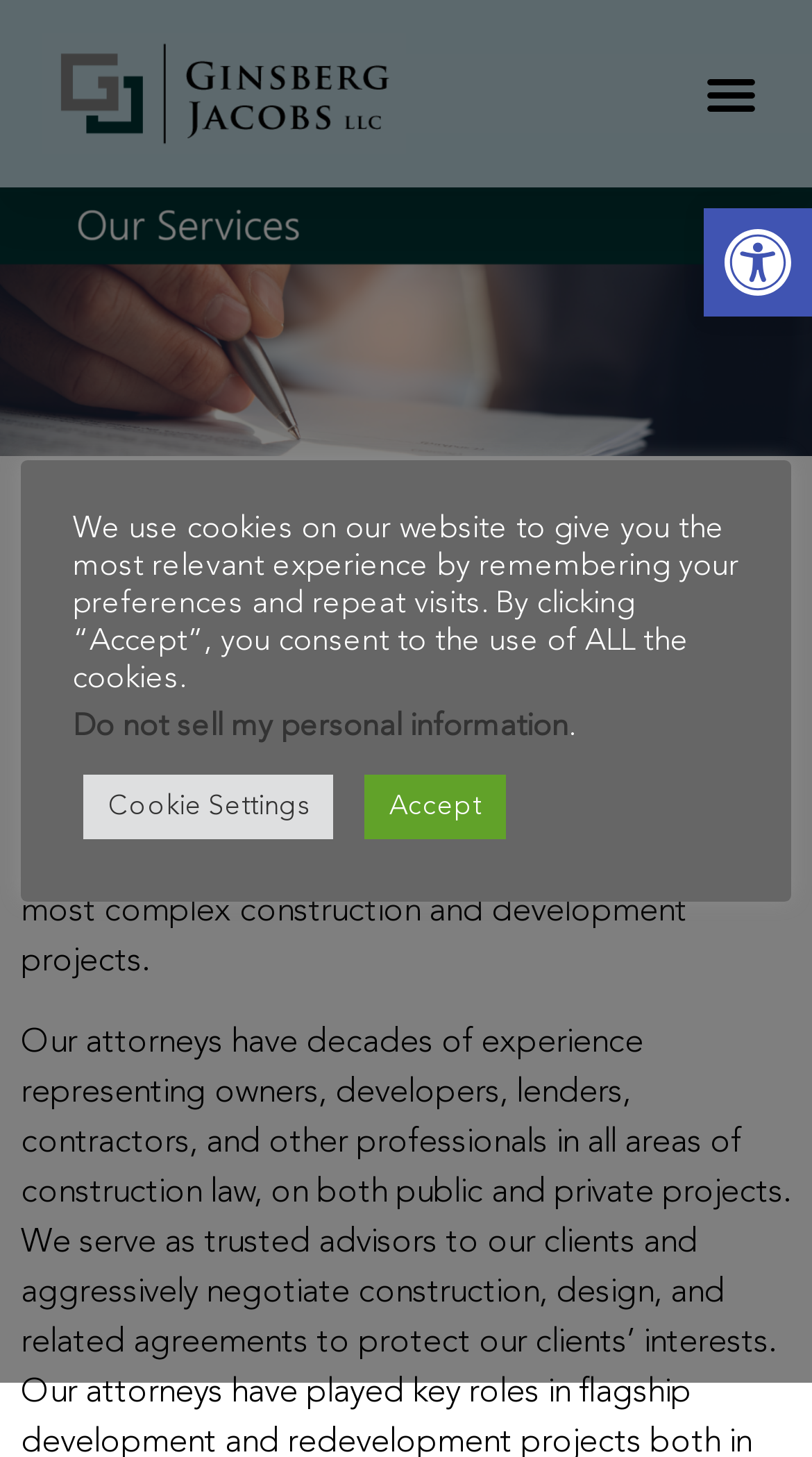What type of projects does the law firm handle?
From the image, provide a succinct answer in one word or a short phrase.

Construction and development projects